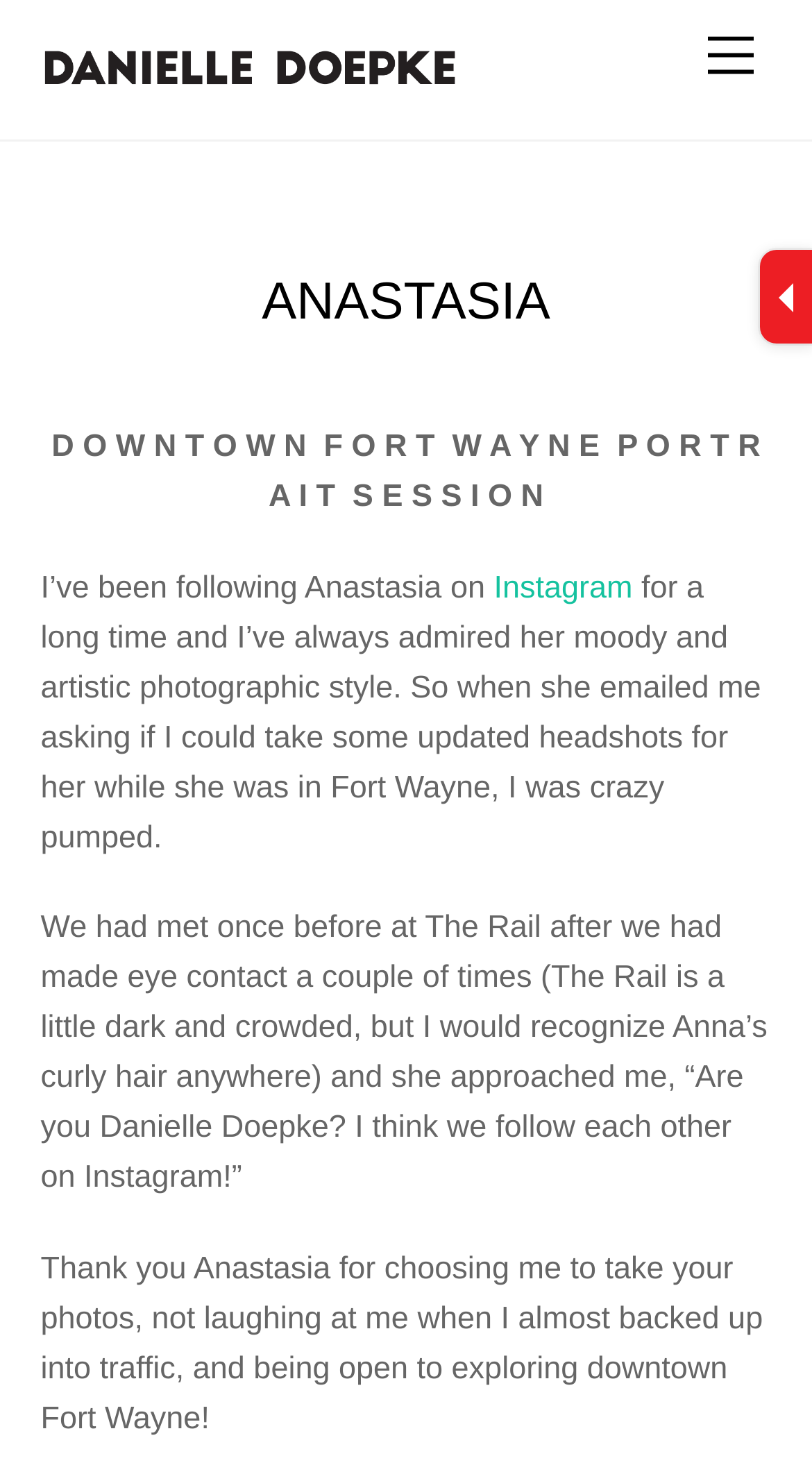What is the location of the headshot session?
Make sure to answer the question with a detailed and comprehensive explanation.

The location of the headshot session is mentioned in the text as 'D O W N T O W N F O R T W A Y N E P O R T R A I T S E S S I O N' and also as 'being open to exploring downtown Fort Wayne'.